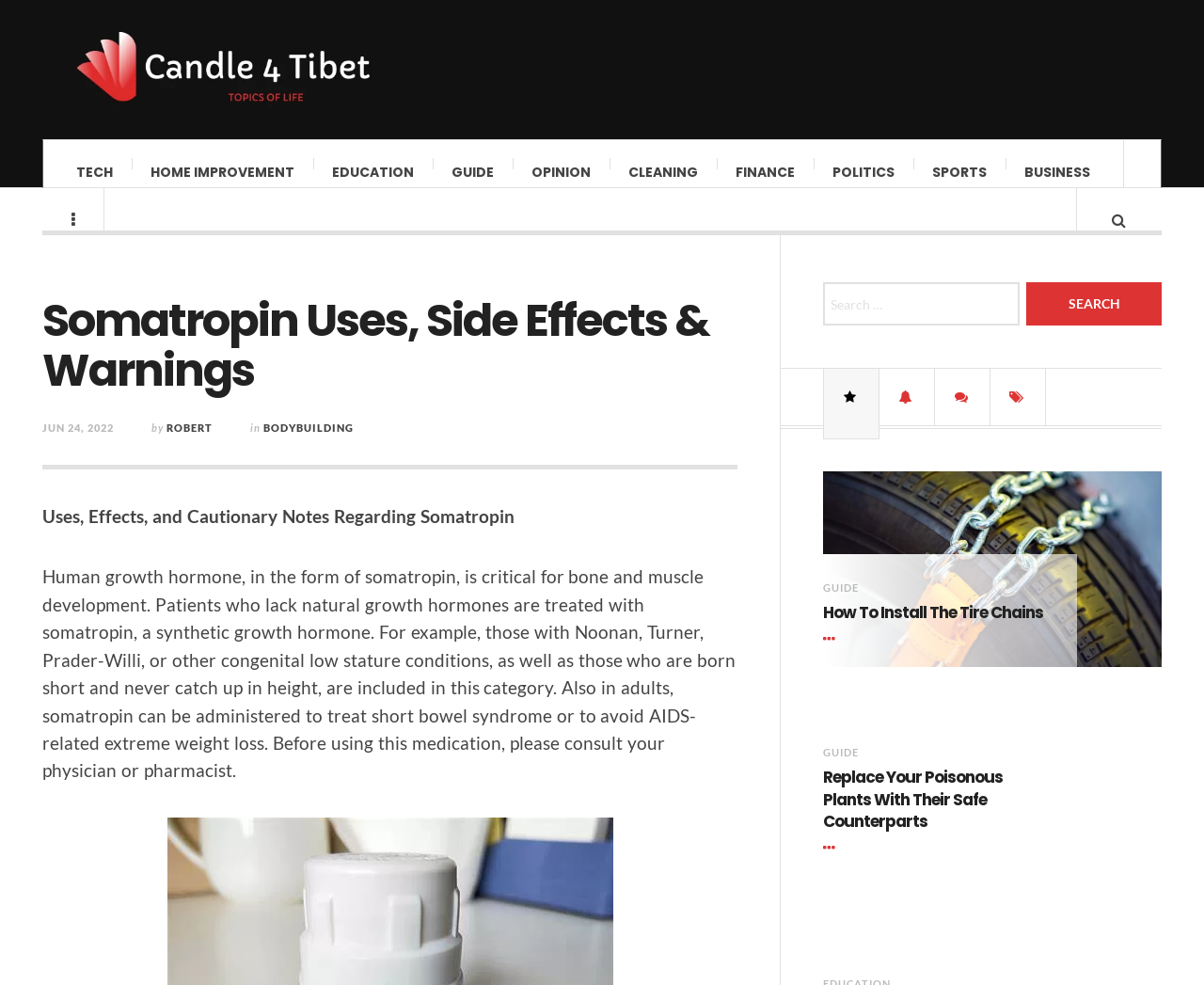Is this webpage about bodybuilding?
Look at the screenshot and provide an in-depth answer.

The webpage is related to bodybuilding, as indicated by the link 'BODYBUILDING' in the header section of the webpage, next to the author's name ROBERT.